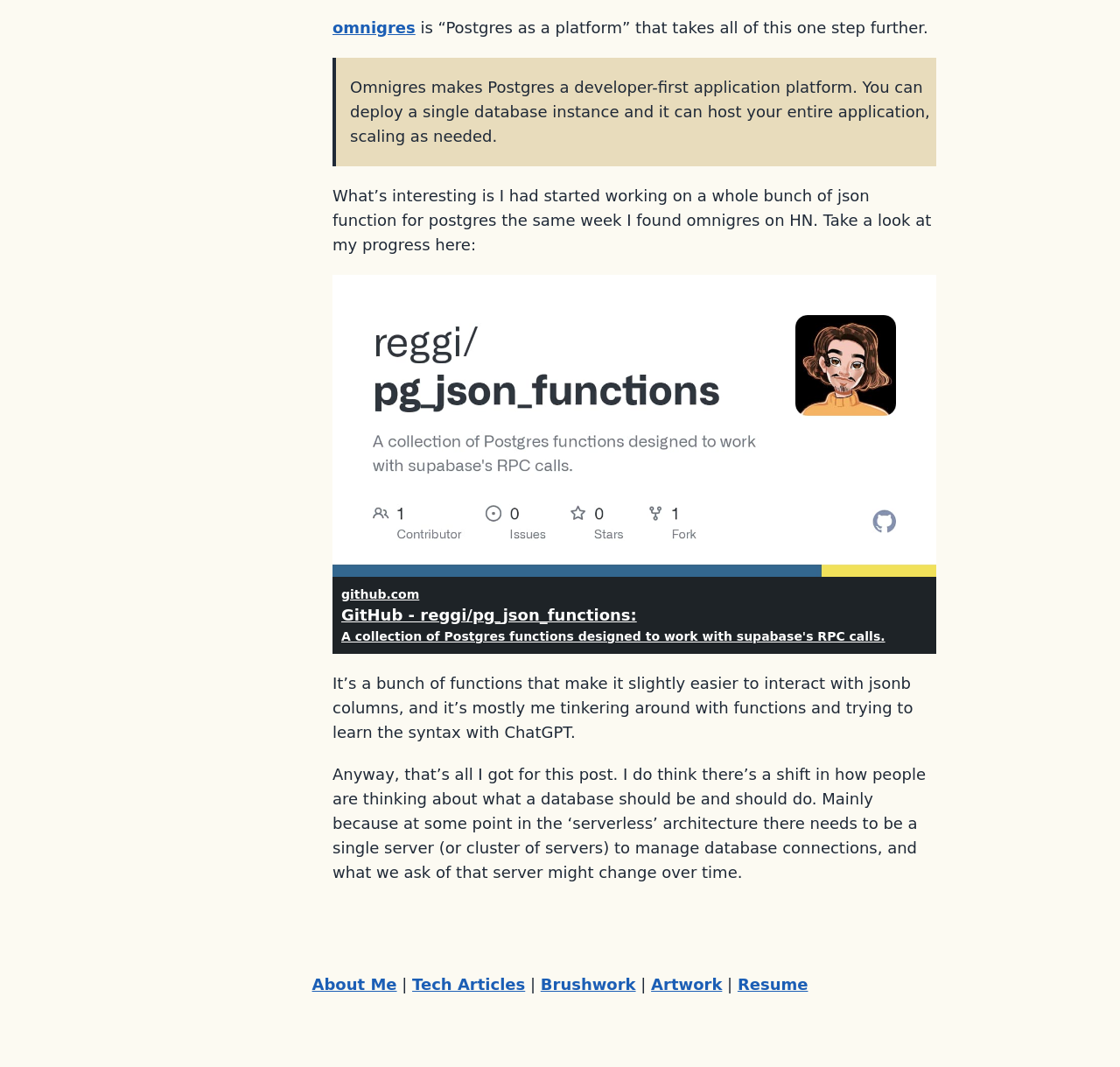Use a single word or phrase to respond to the question:
What is the author working on besides Omnigres?

Postgres functions